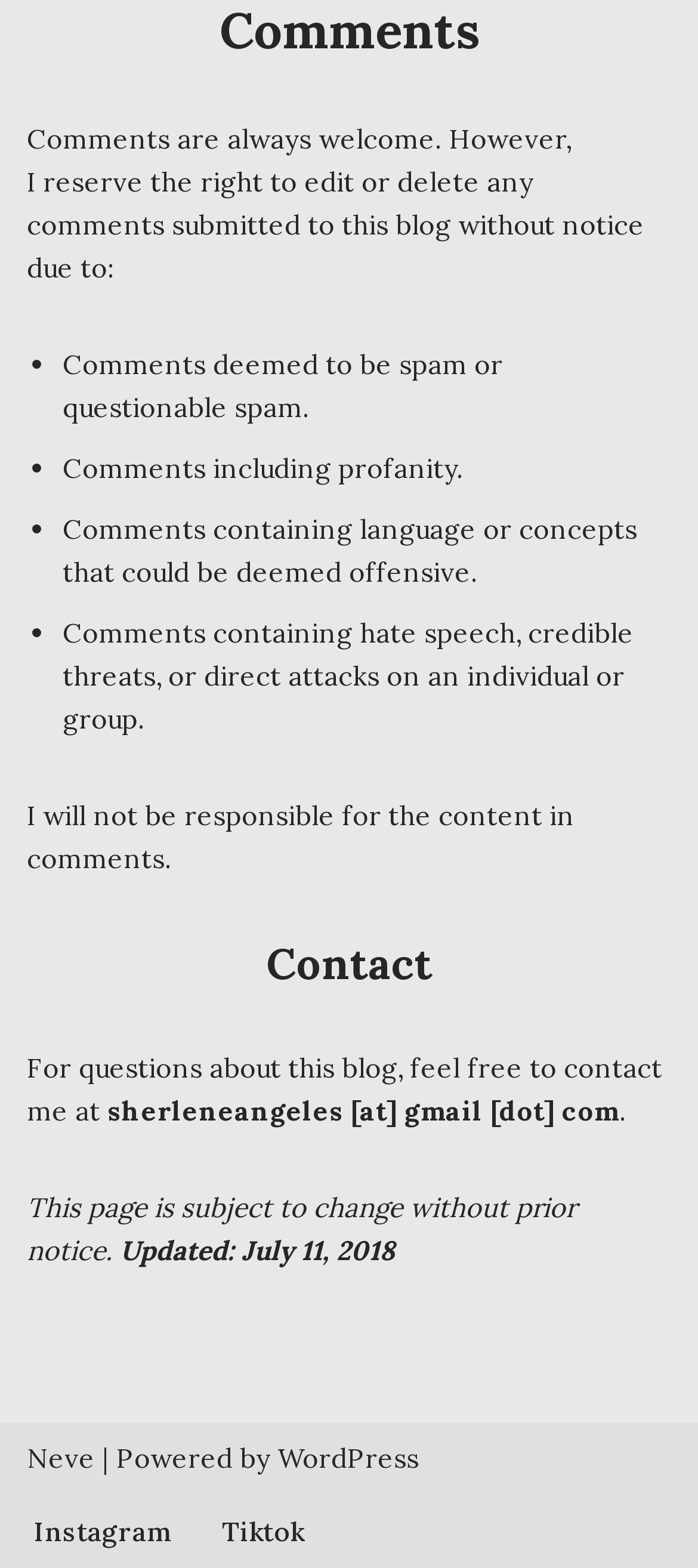What is the last updated date of this page?
Provide a detailed and well-explained answer to the question.

The updated date is mentioned at the bottom of the page, which says 'Updated: July 11, 2018'.